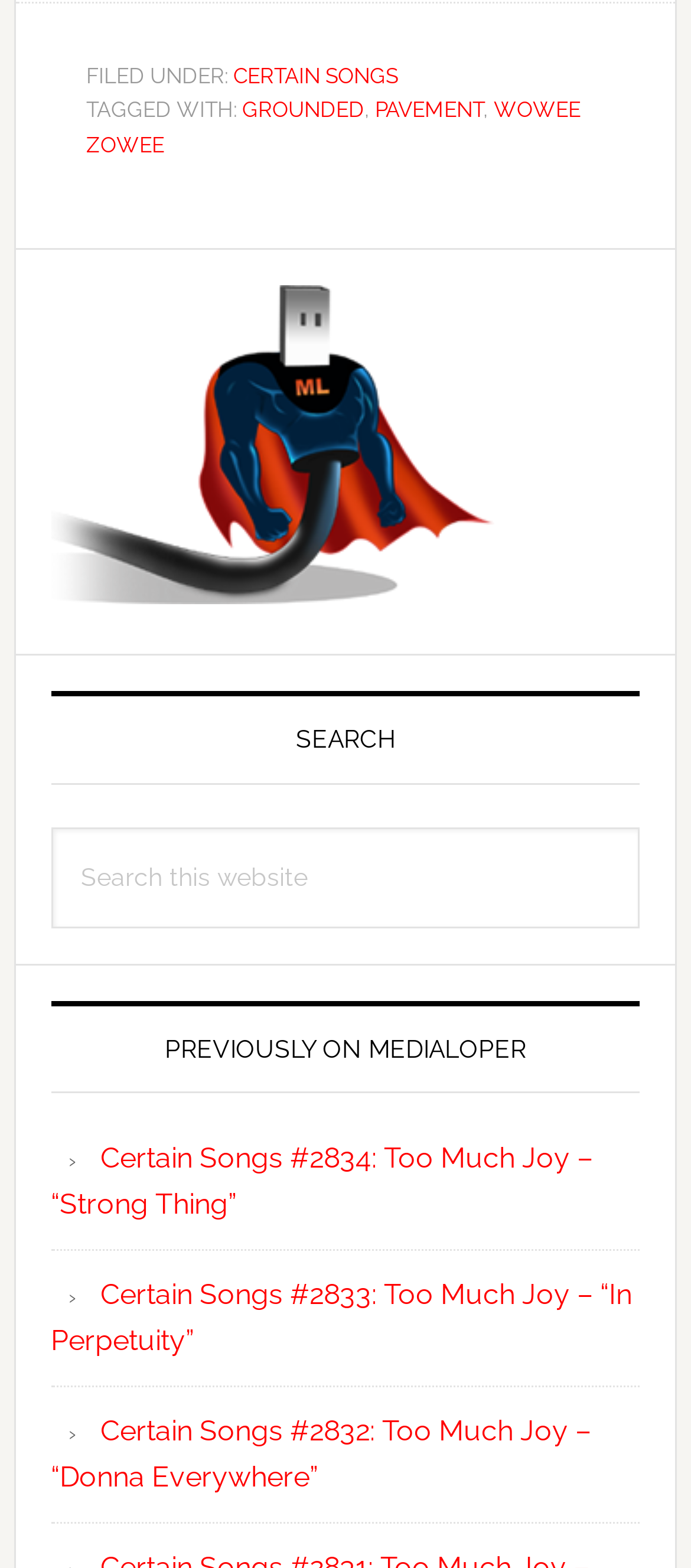Locate the bounding box coordinates of the element to click to perform the following action: 'view Certain Songs #2834: Too Much Joy – “Strong Thing”'. The coordinates should be given as four float values between 0 and 1, in the form of [left, top, right, bottom].

[0.074, 0.728, 0.858, 0.779]